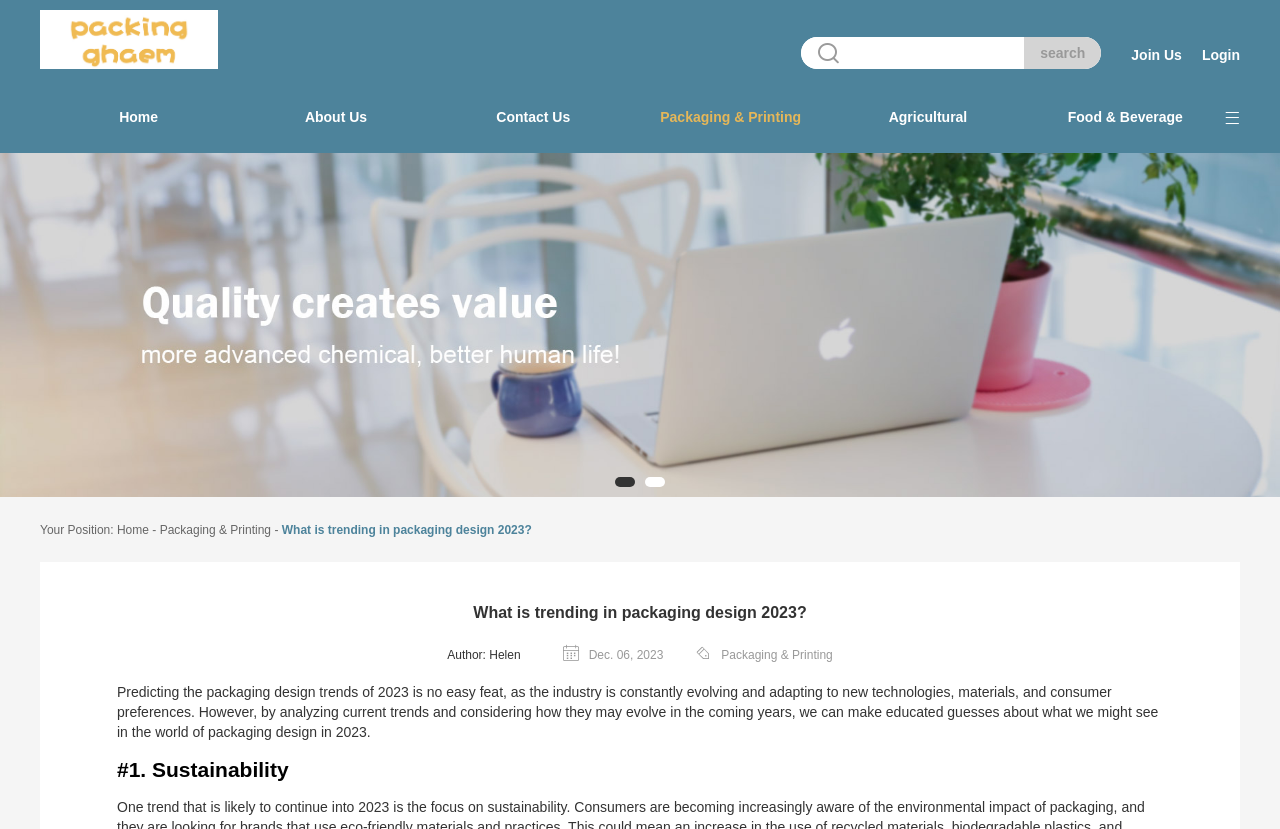Locate the bounding box of the UI element described by: "Packaging & Printing" in the given webpage screenshot.

[0.125, 0.631, 0.212, 0.648]